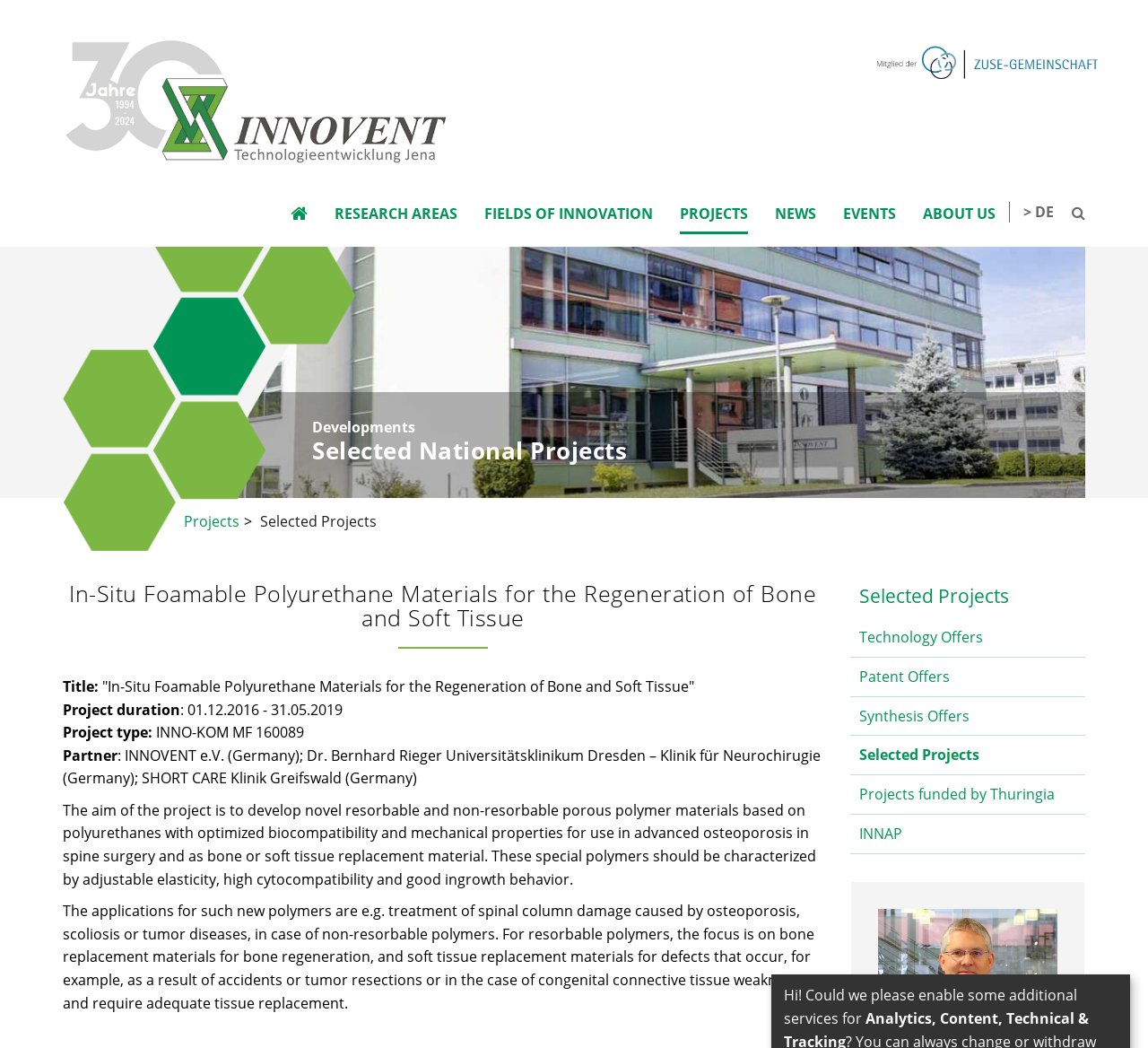Determine the bounding box coordinates for the element that should be clicked to follow this instruction: "Read about the project 'In-Situ Foamable Polyurethane Materials for the Regeneration of Bone and Soft Tissue'". The coordinates should be given as four float numbers between 0 and 1, in the format [left, top, right, bottom].

[0.055, 0.555, 0.717, 0.602]